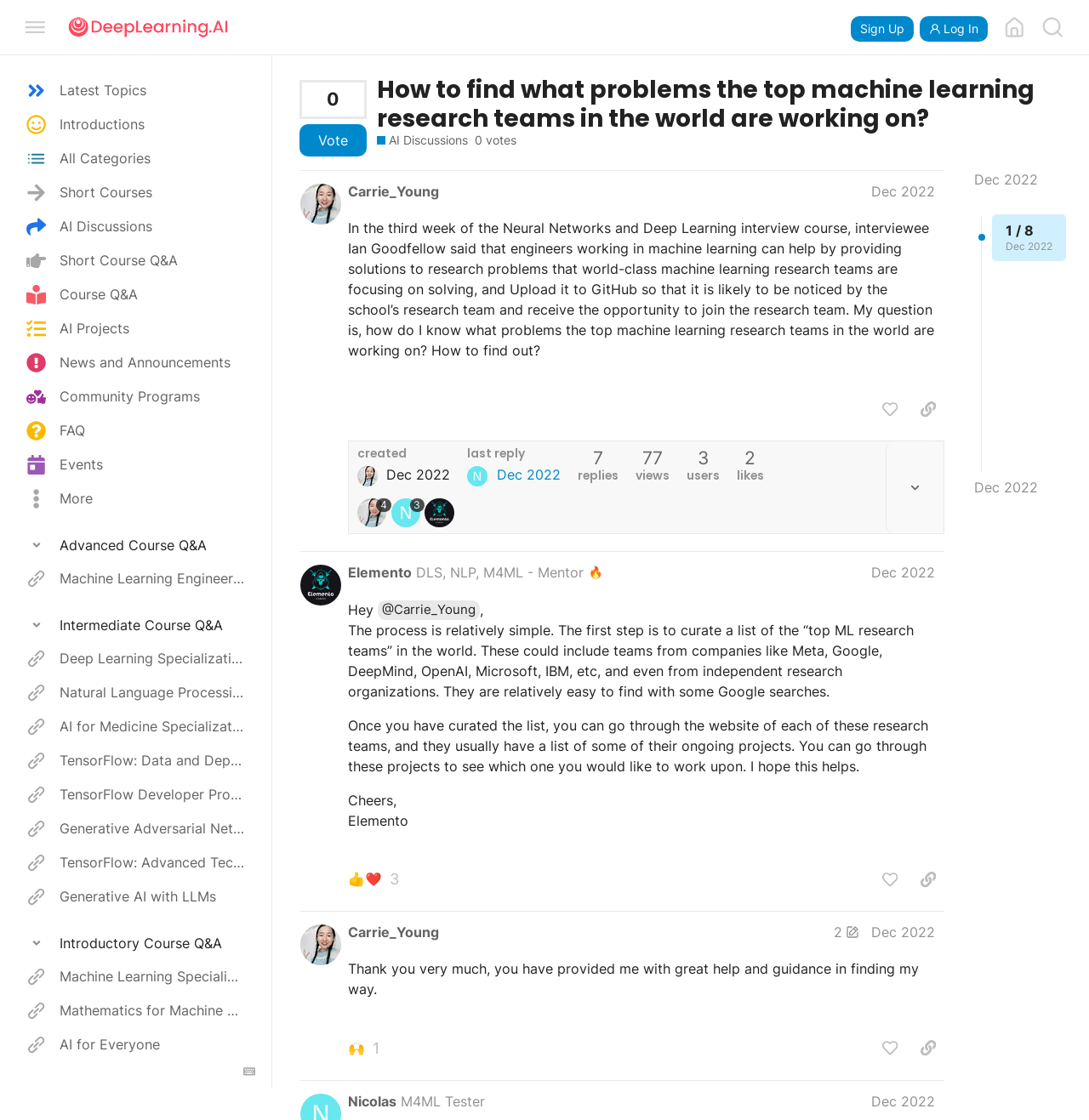From the webpage screenshot, predict the bounding box of the UI element that matches this description: "Generative Adversarial Networks (GANs) Specialization".

[0.0, 0.725, 0.251, 0.755]